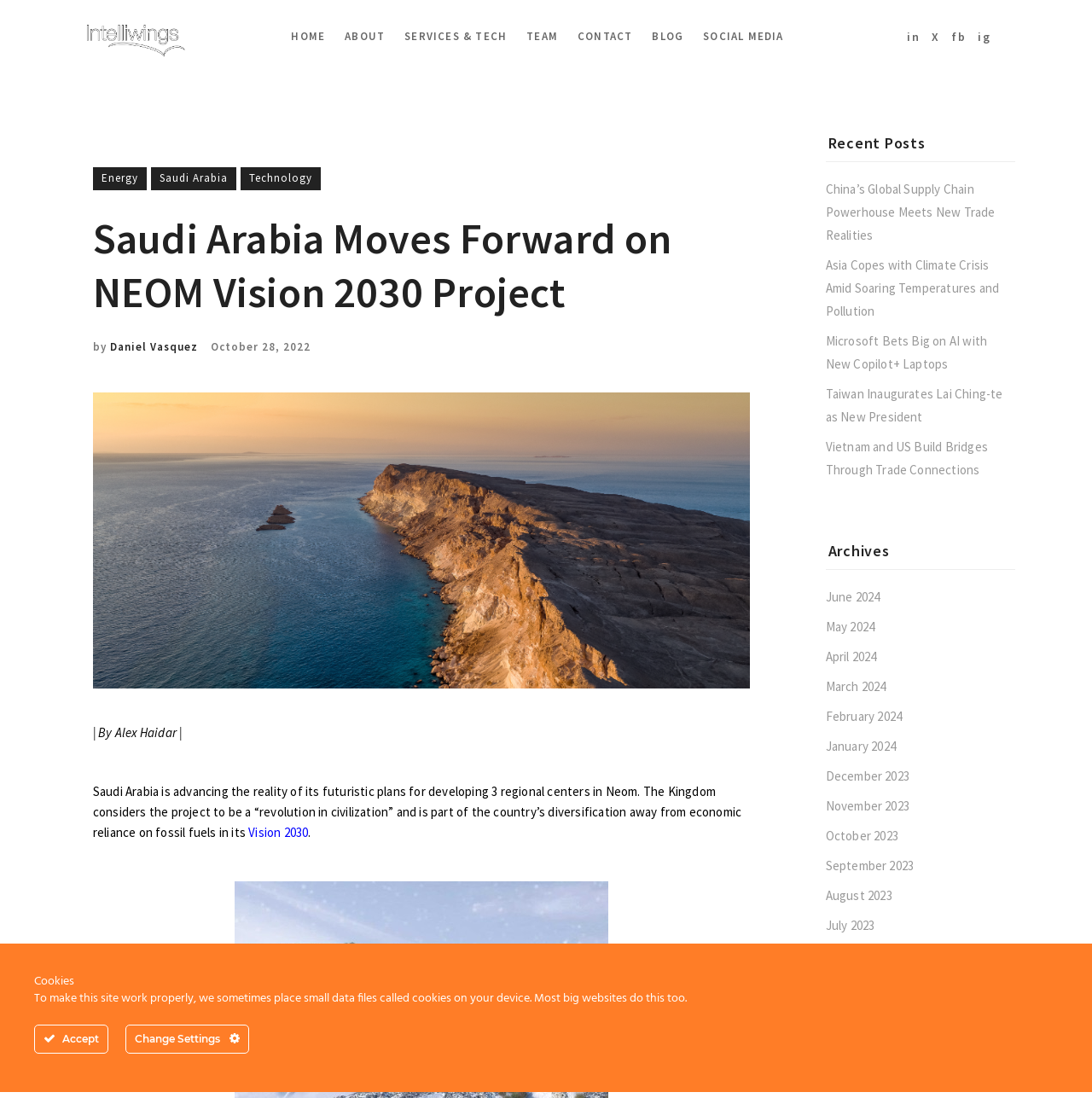What is the author of the article?
Make sure to answer the question with a detailed and comprehensive explanation.

The author of the article is mentioned below the heading, where it is written as 'by Daniel Vasquez'.